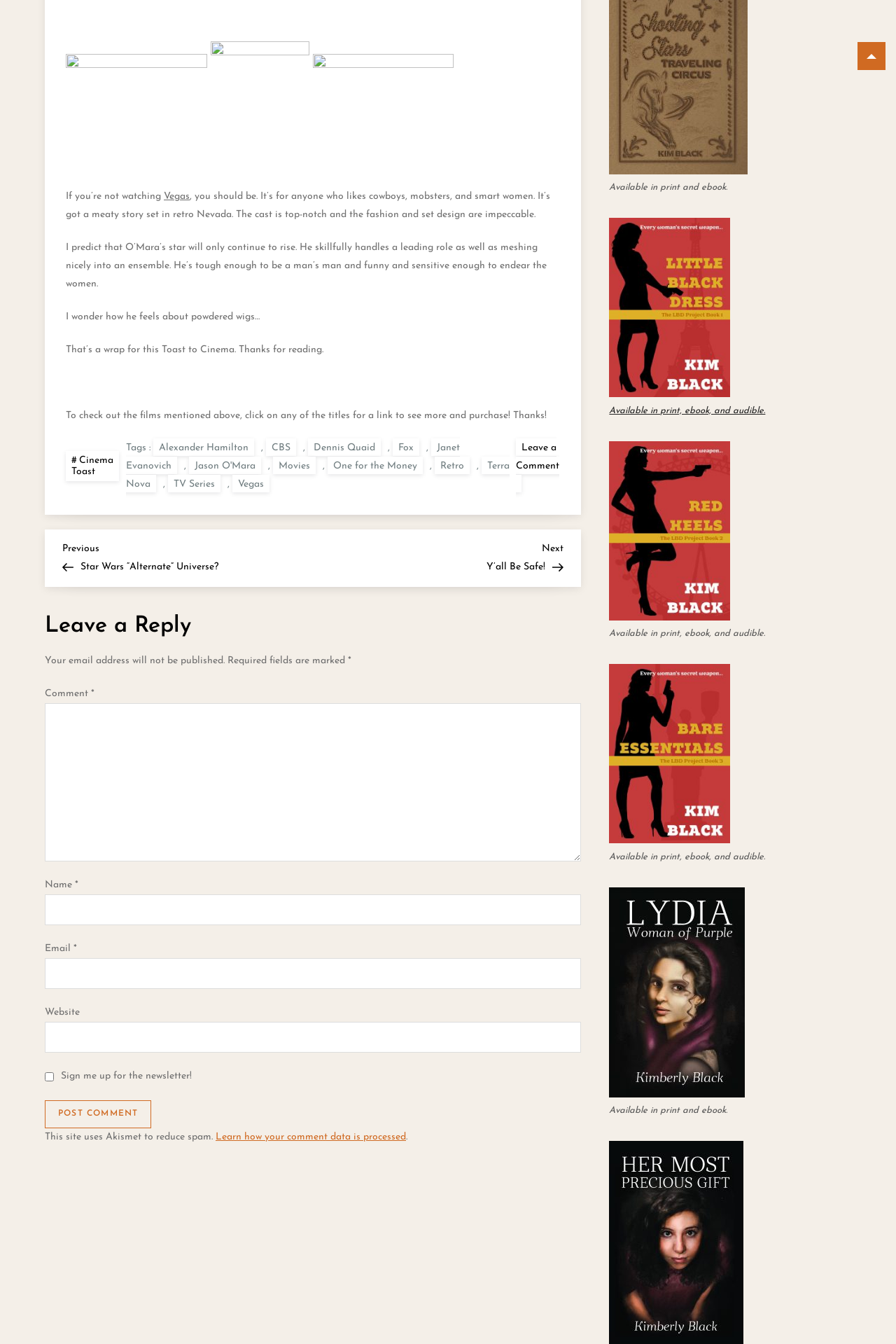Pinpoint the bounding box coordinates for the area that should be clicked to perform the following instruction: "Go to the previous post".

[0.07, 0.402, 0.349, 0.426]